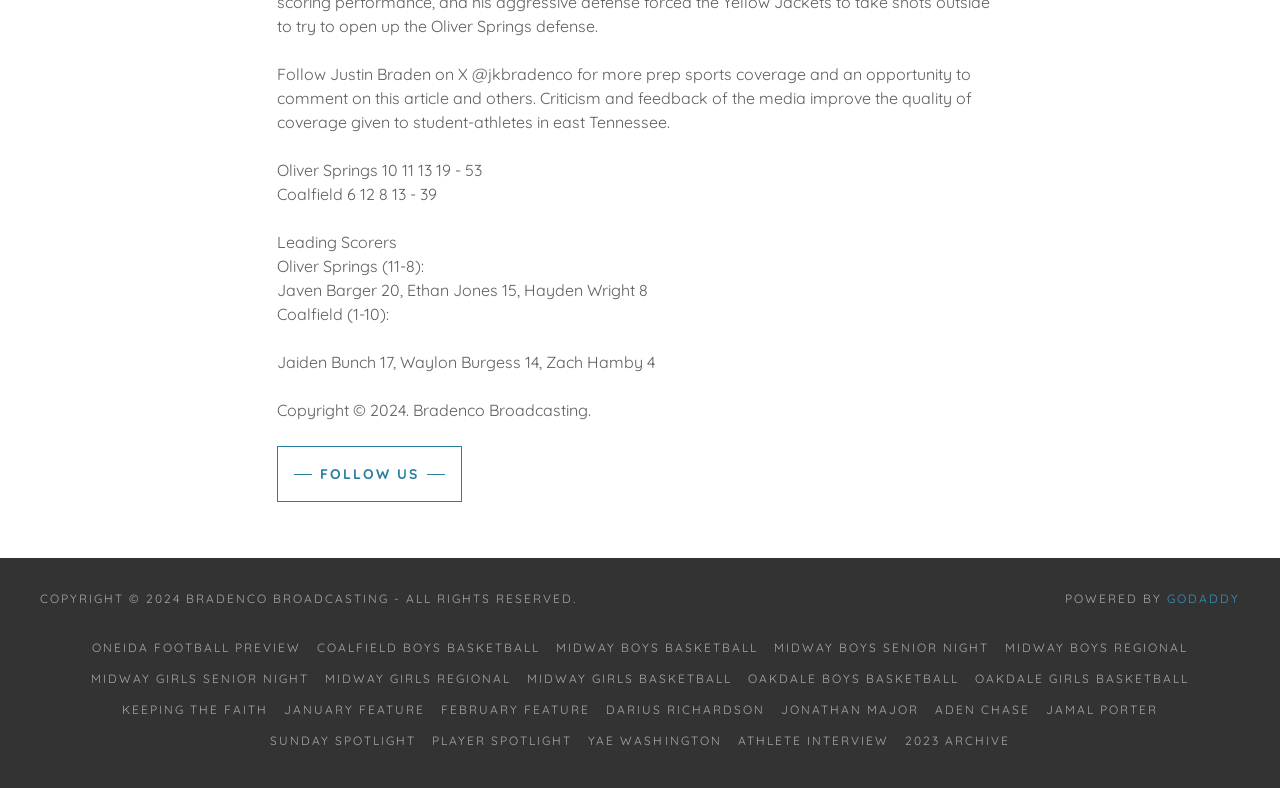What is the name of the author of the article?
Using the information from the image, give a concise answer in one word or a short phrase.

Justin Braden